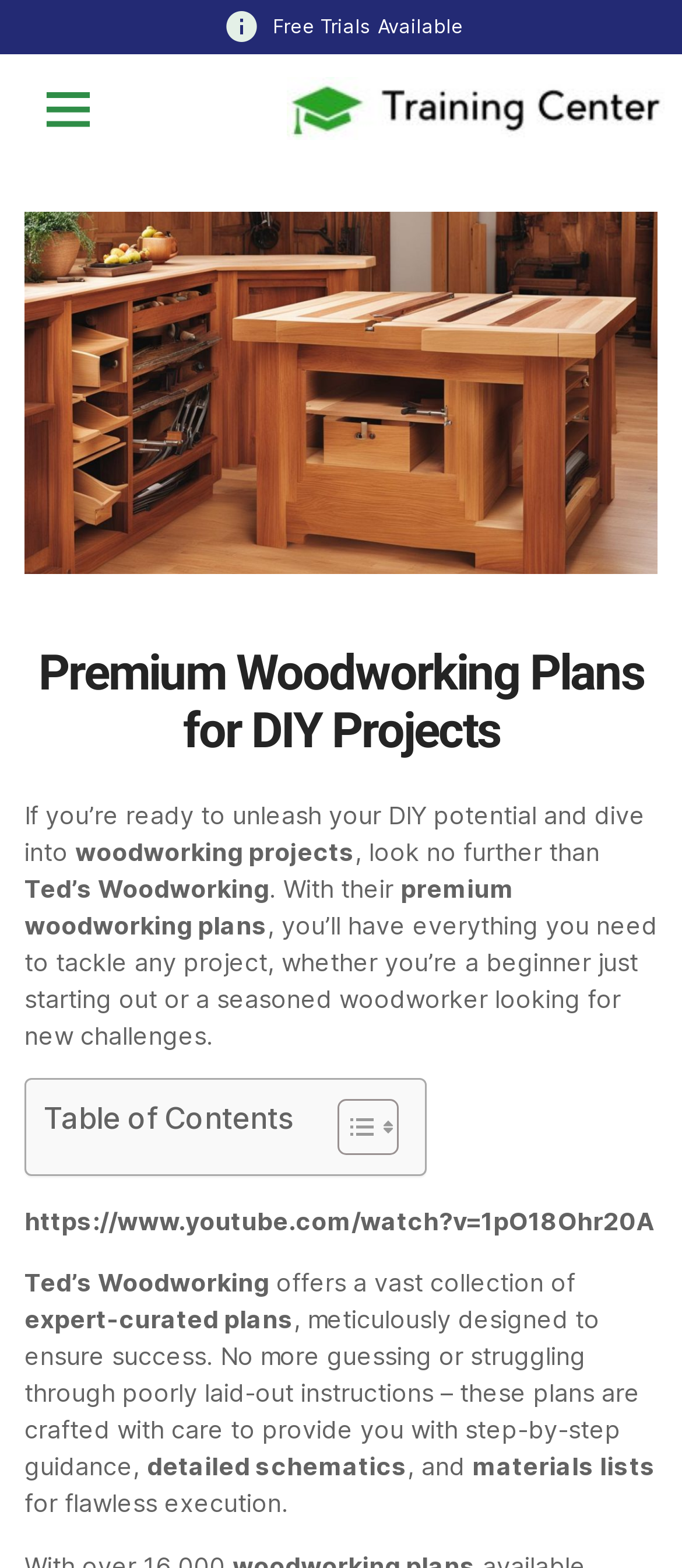Please provide a detailed answer to the question below based on the screenshot: 
What type of content is available on this website?

I inferred this by looking at the image description 'woodworking plans' and the text elements that mention 'woodworking projects' and 'premium woodworking plans'. This suggests that the website is focused on providing plans and resources for woodworking projects.